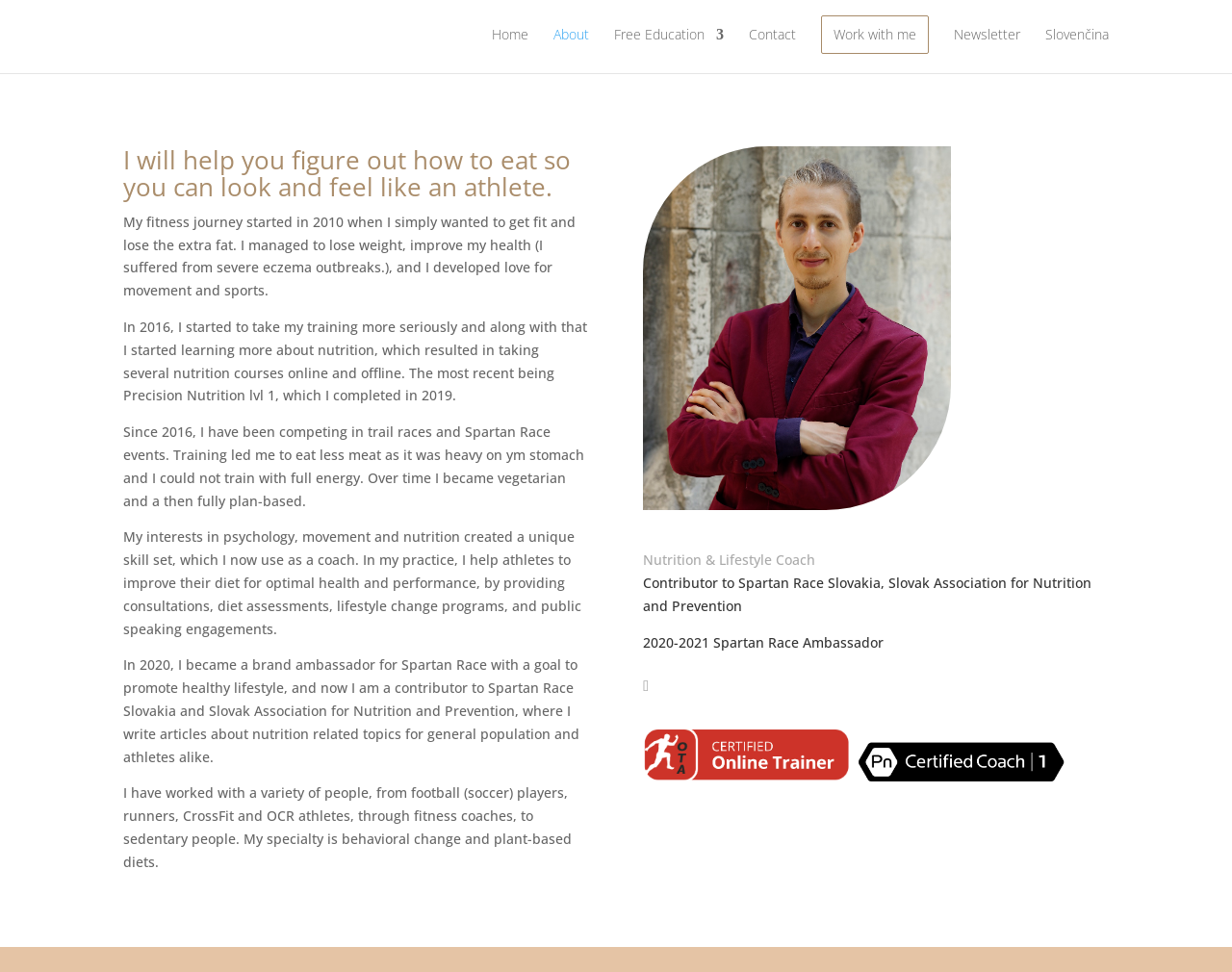Please identify the bounding box coordinates of the area I need to click to accomplish the following instruction: "Contact Daniel Weiss".

[0.608, 0.029, 0.646, 0.075]